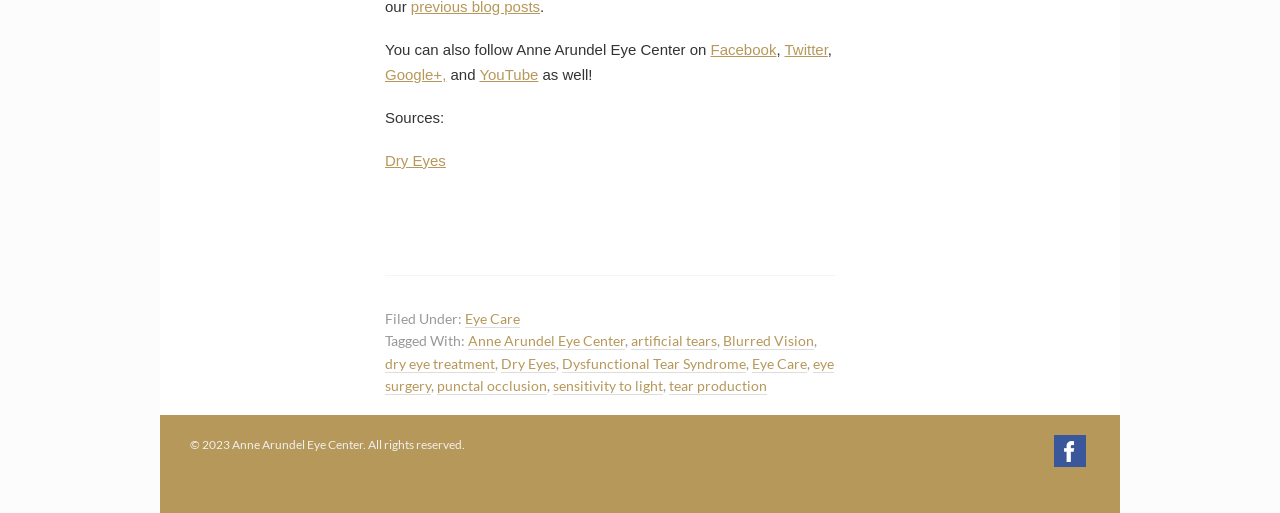Specify the bounding box coordinates of the region I need to click to perform the following instruction: "Learn about Dry Eyes". The coordinates must be four float numbers in the range of 0 to 1, i.e., [left, top, right, bottom].

[0.301, 0.294, 0.348, 0.329]